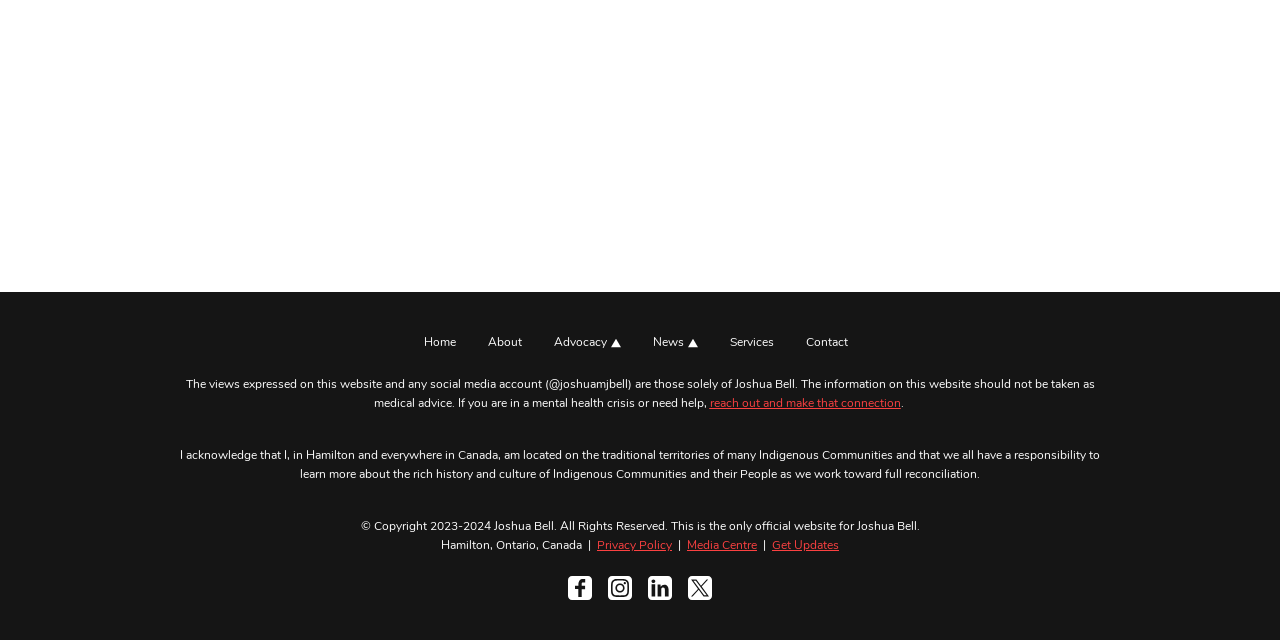Find the bounding box coordinates for the HTML element described in this sentence: "Get Updates". Provide the coordinates as four float numbers between 0 and 1, in the format [left, top, right, bottom].

[0.603, 0.836, 0.655, 0.866]